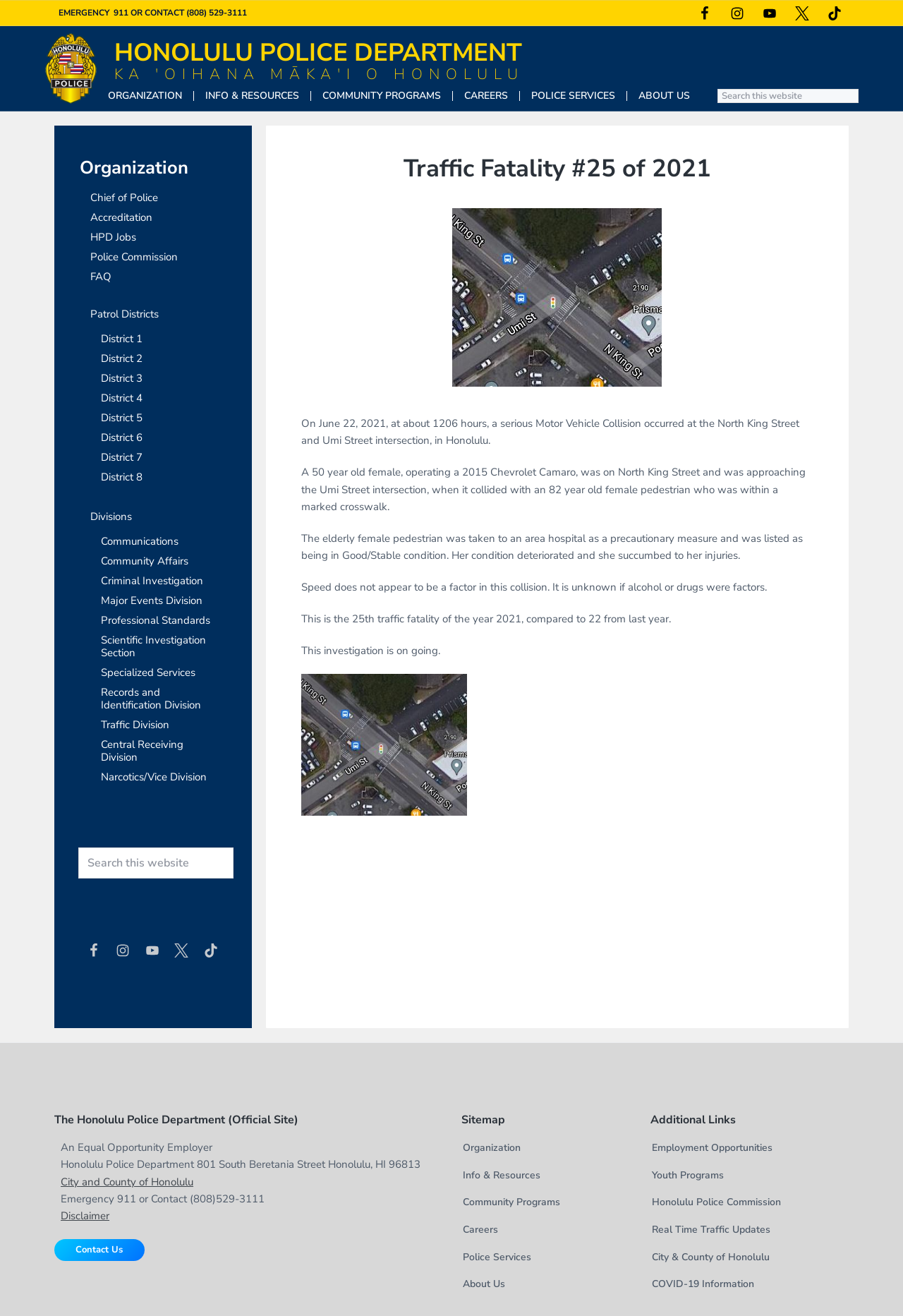Please determine the headline of the webpage and provide its content.

HONOLULU POLICE DEPARTMENT
KA 'OIHANA MĀKA'I O HONOLULU